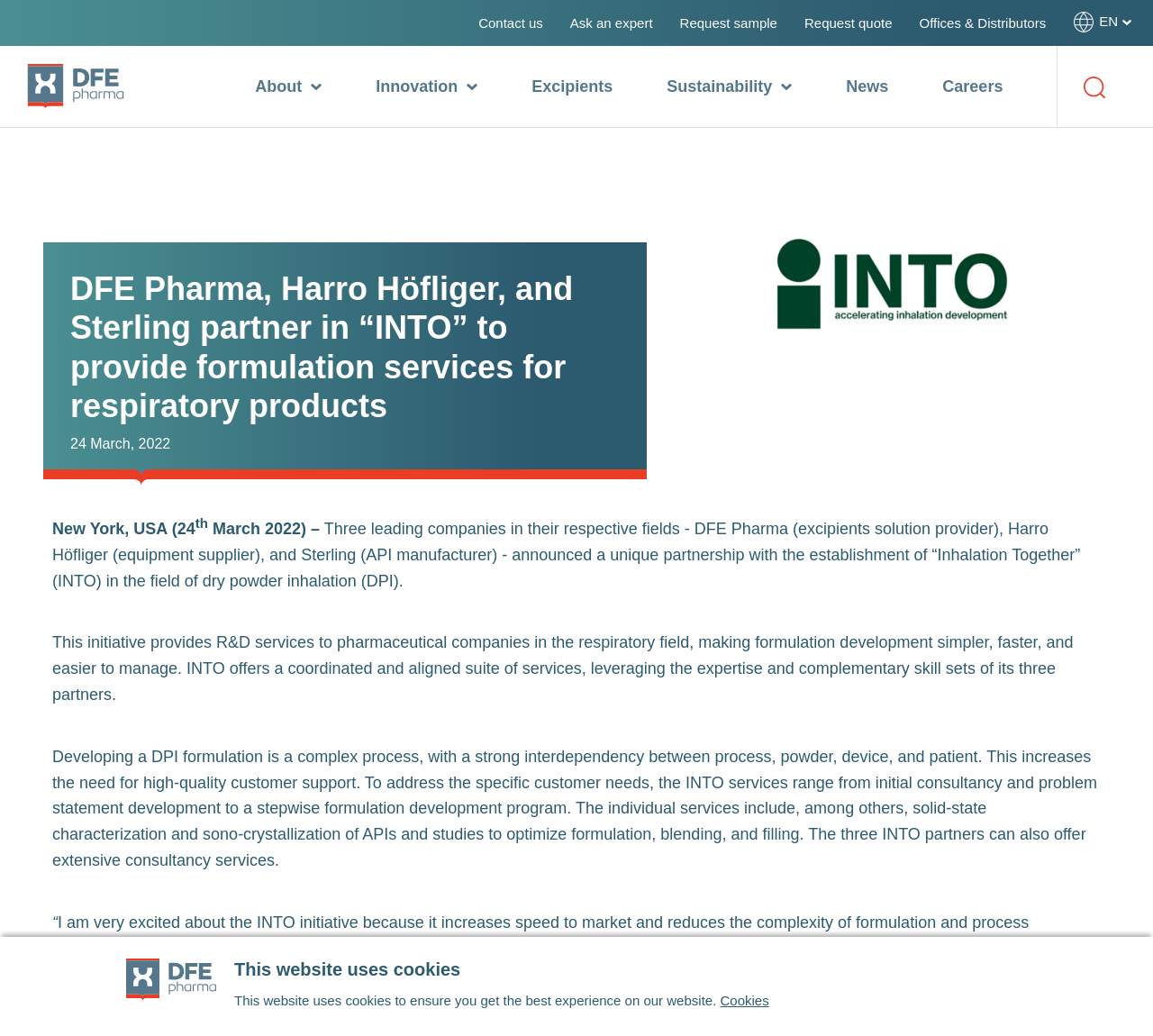Using the webpage screenshot and the element description Request sample, determine the bounding box coordinates. Specify the coordinates in the format (top-left x, top-left y, bottom-right x, bottom-right y) with values ranging from 0 to 1.

[0.59, 0.015, 0.674, 0.03]